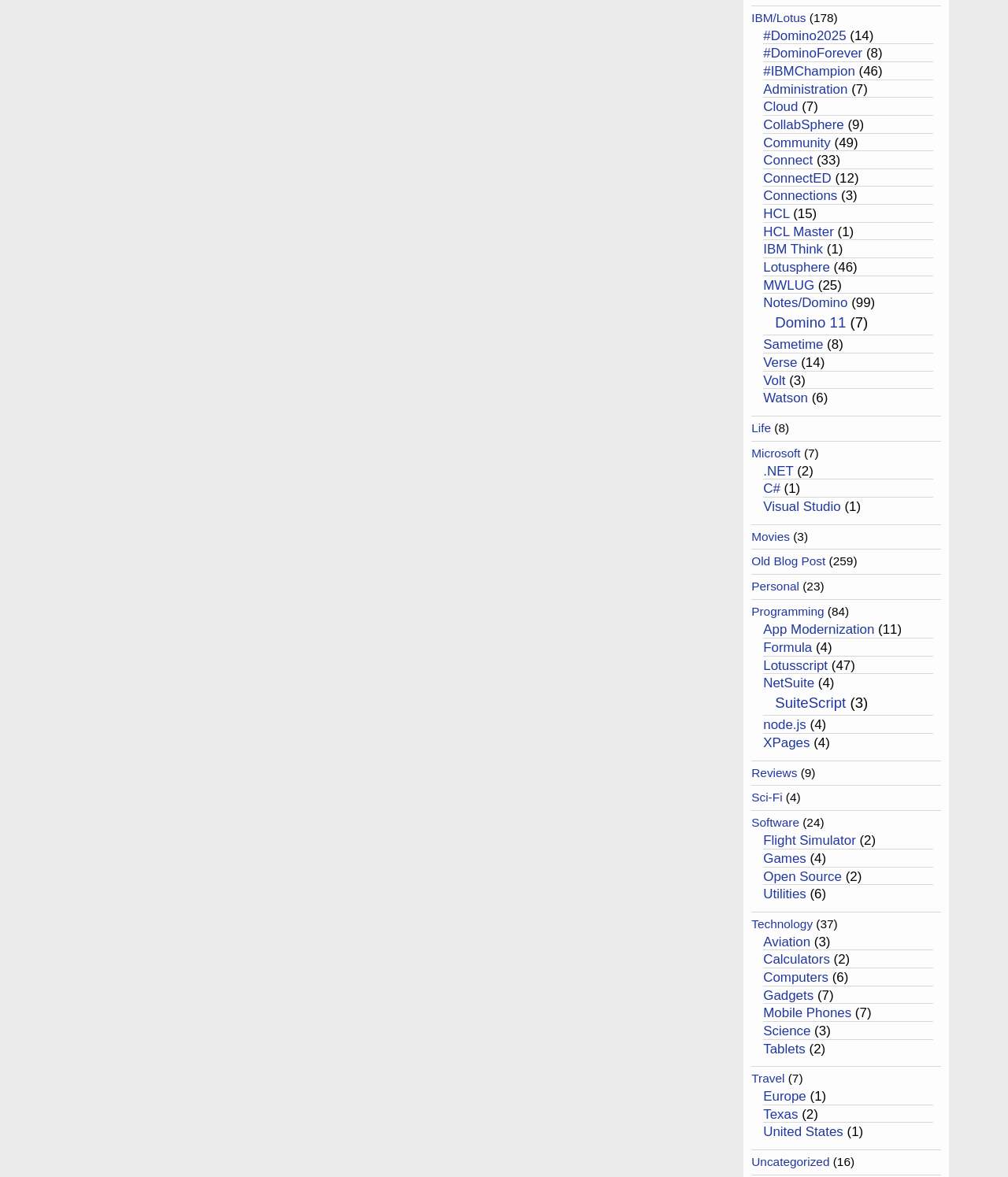Can you determine the bounding box coordinates of the area that needs to be clicked to fulfill the following instruction: "Visit Domino 11"?

[0.769, 0.267, 0.839, 0.281]